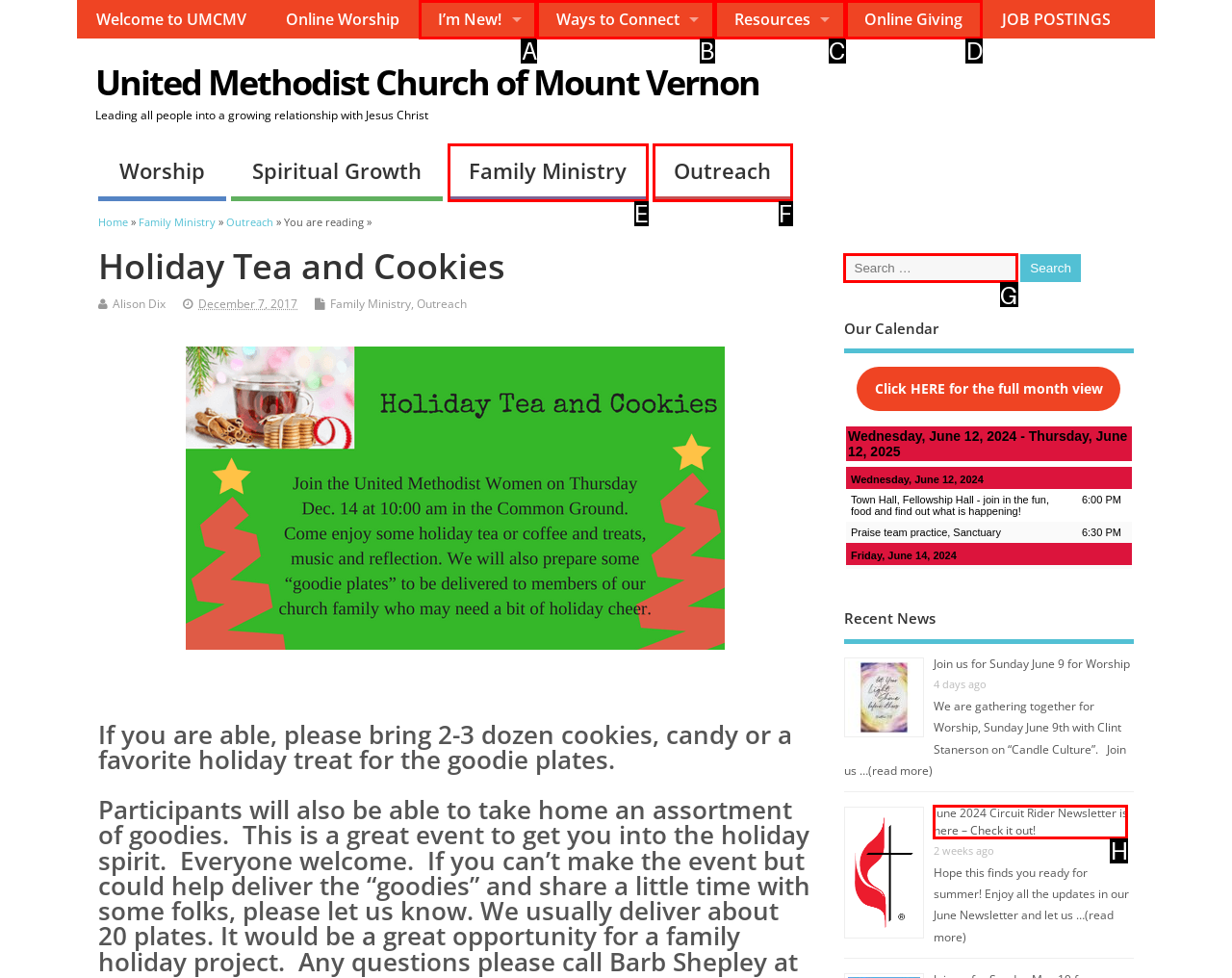Tell me which one HTML element best matches the description: Ways to Connect
Answer with the option's letter from the given choices directly.

B